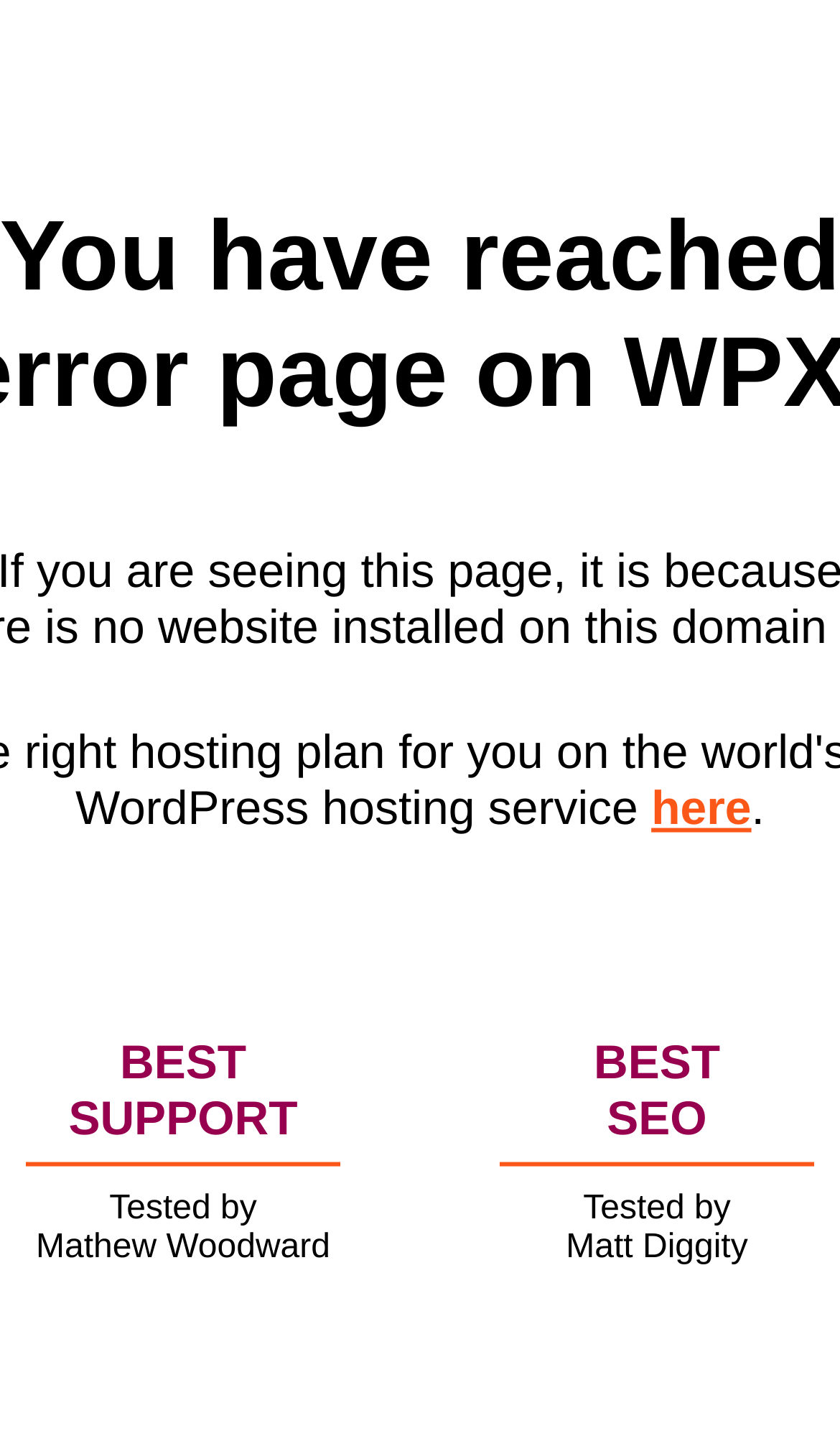Answer the following query concisely with a single word or phrase:
What is the hosting service mentioned?

WordPress